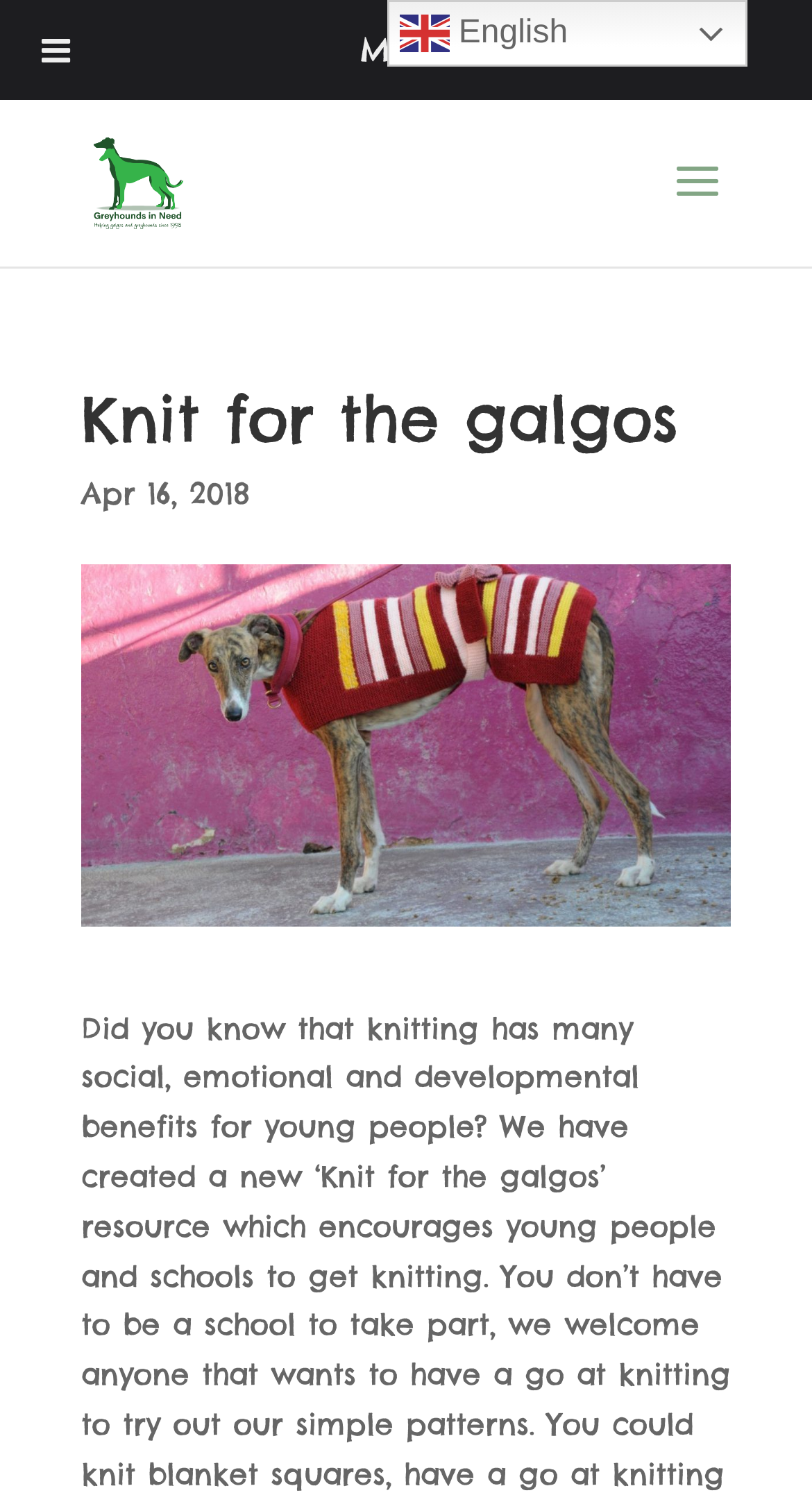Refer to the element description English and identify the corresponding bounding box in the screenshot. Format the coordinates as (top-left x, top-left y, bottom-right x, bottom-right y) with values in the range of 0 to 1.

[0.476, 0.0, 0.92, 0.044]